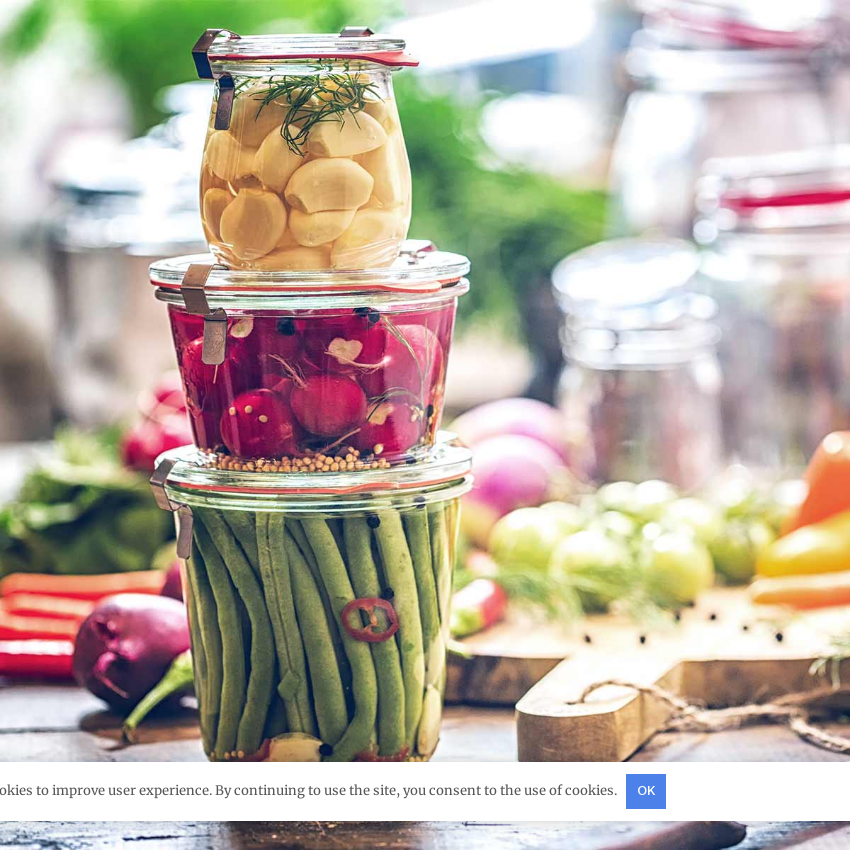Describe all the important aspects and features visible in the image.

The image showcases a beautifully arranged stack of jars filled with various preserved vegetables, reflecting the essence of home canning and the joy of preserving summer flavors. At the top, a jar contains white garlic cloves, surrounded by fresh herbs for added flavor. The middle jar is vibrant with red radishes, adorned with colorful peppercorns and mustard seeds, while the bottom jar is filled with green beans, showcasing their fresh color and pristine shape. 

In the background, soft, natural lighting illuminates additional jars and a scattering of fresh vegetables, creating a warm and inviting kitchen atmosphere. This composition not only emphasizes the artistic aspect of food preservation but also celebrates the seasonal bounty, encouraging viewers to explore the art of canning at home.